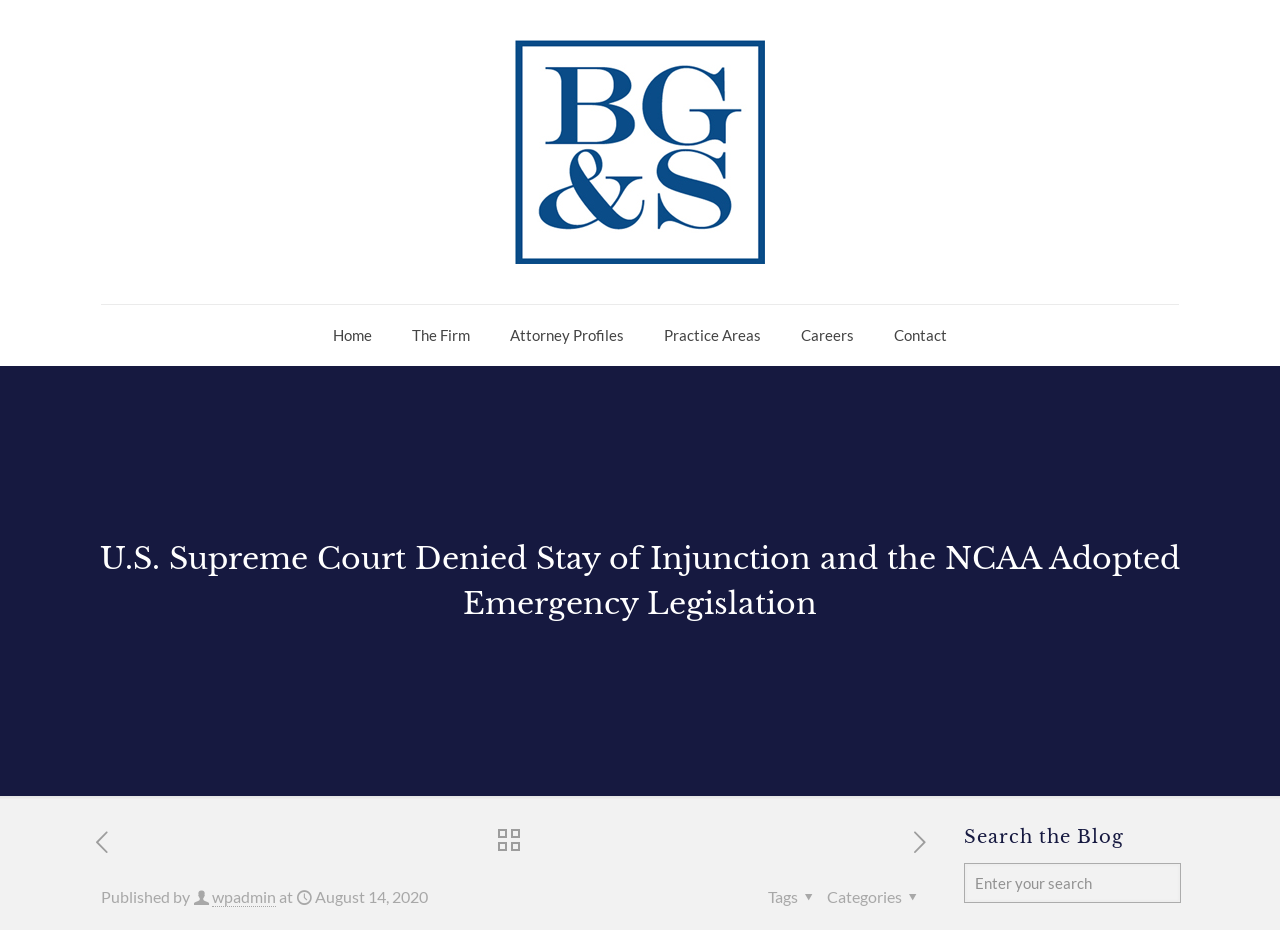Detail the various sections and features of the webpage.

This webpage is about Barlow Garsek & Simon, LLP, a full-service civil law firm. At the top left, there is a small icon of the law firm, accompanied by a main menu navigation bar that spans across the top of the page. The menu consists of seven links: Home, The Firm, Attorney Profiles, Practice Areas, Careers, and Contact.

Below the menu, there is a prominent heading that reads "U.S. Supreme Court Denied Stay of Injunction and the NCAA Adopted Emergency Legislation". This heading is followed by three links: "previous post", "next post", and "all posts". The "all posts" link is accompanied by a small image.

To the right of the heading, there is a section that displays information about the post, including the author's name, the date "August 14, 2020", and categories and tags related to the post.

Further down the page, there is a search function labeled "Search the Blog", accompanied by a text box where users can enter their search queries.